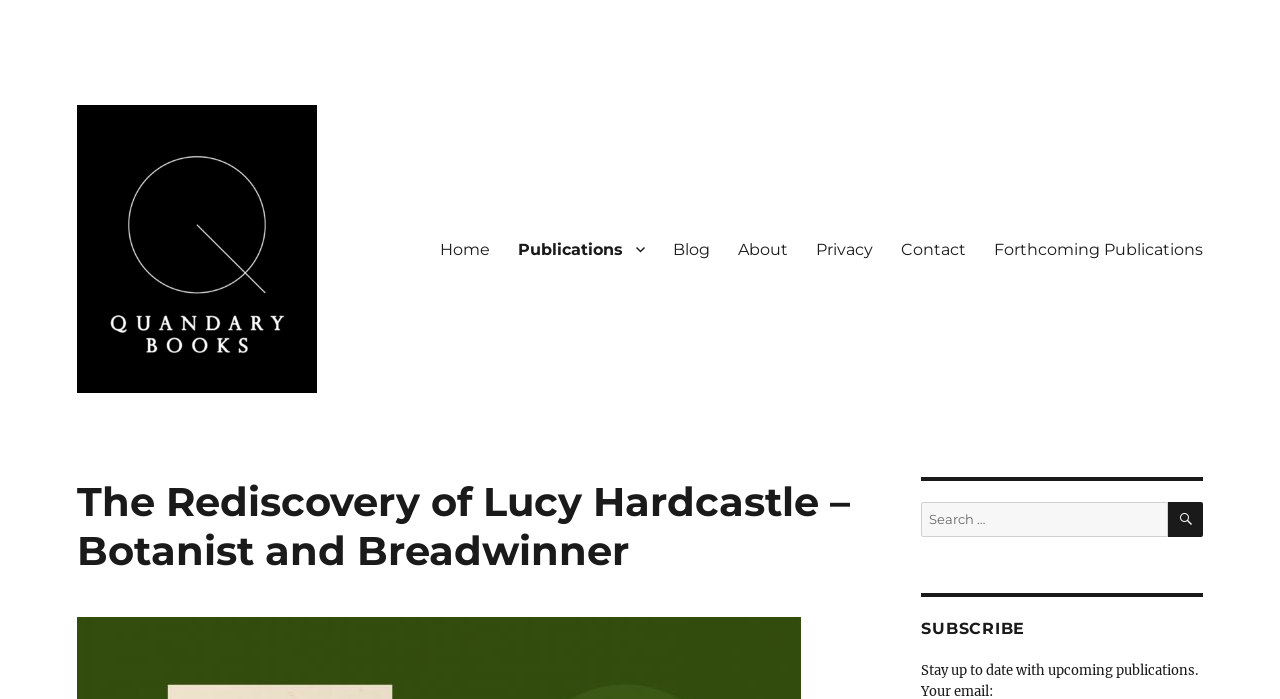Please identify the primary heading of the webpage and give its text content.

The Rediscovery of Lucy Hardcastle – Botanist and Breadwinner